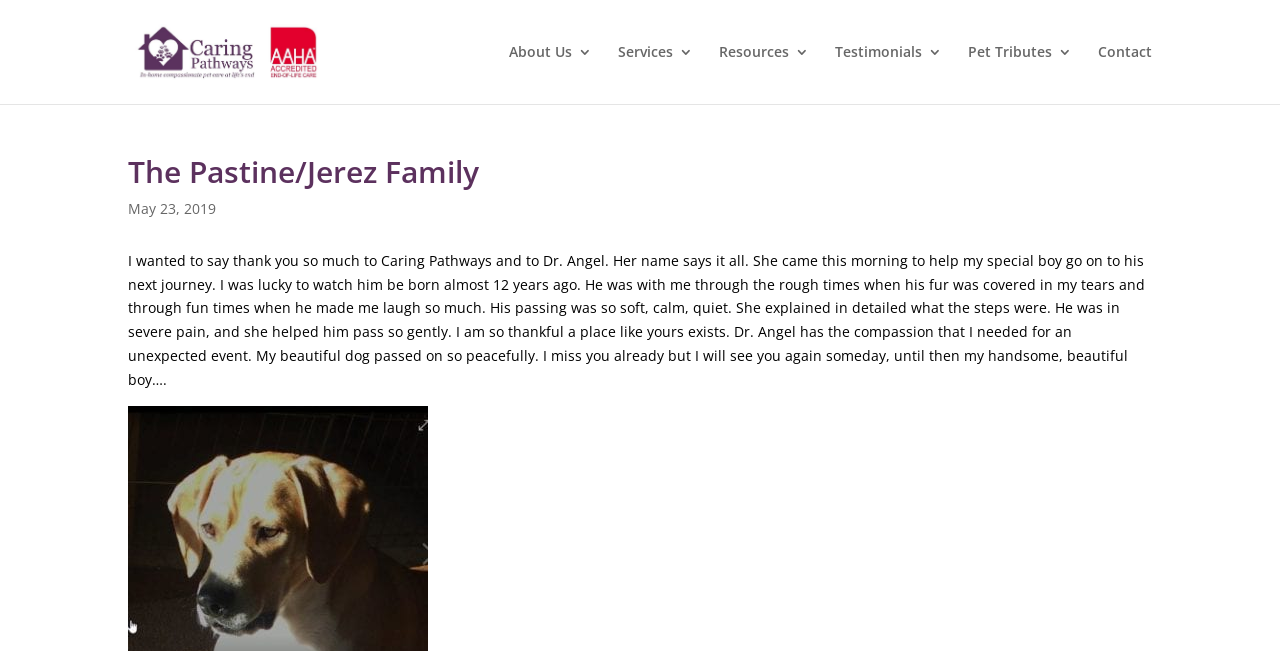How long ago was the pet born?
Answer the question with detailed information derived from the image.

The testimonial mentions that the family was lucky to watch their pet be born almost 12 years ago, which suggests that the pet had a long and loving life with the family.